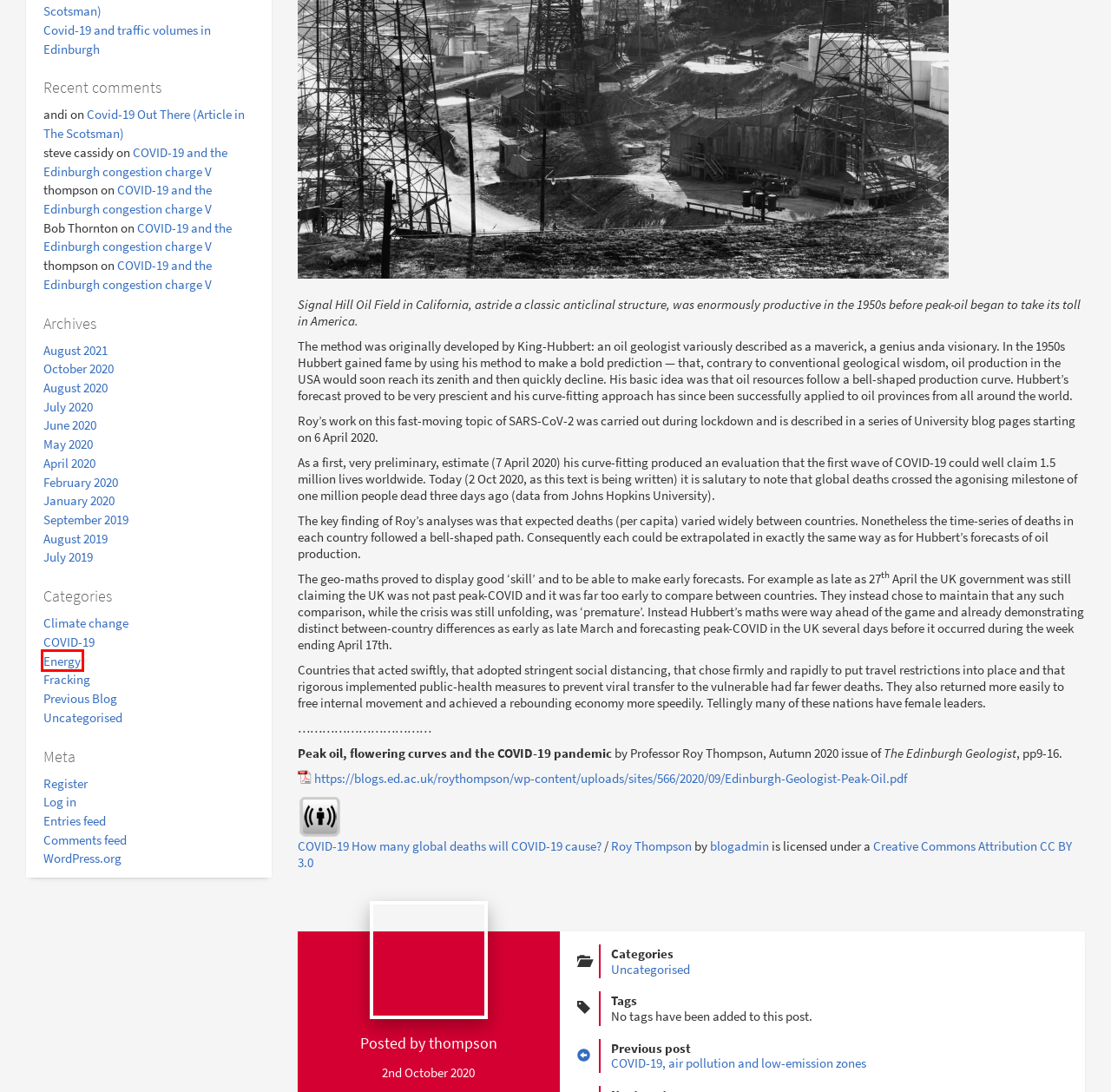Examine the screenshot of a webpage with a red bounding box around a UI element. Select the most accurate webpage description that corresponds to the new page after clicking the highlighted element. Here are the choices:
A. Comments for Roy Thompson
B. Log in - Your University Login - The University of Edinburgh
C. Energy – Roy Thompson
D. May 2020 – Roy Thompson
E. August 2021 – Roy Thompson
F. thompson – Roy Thompson
G. August 2019 – Roy Thompson
H. April 2020 – Roy Thompson

C